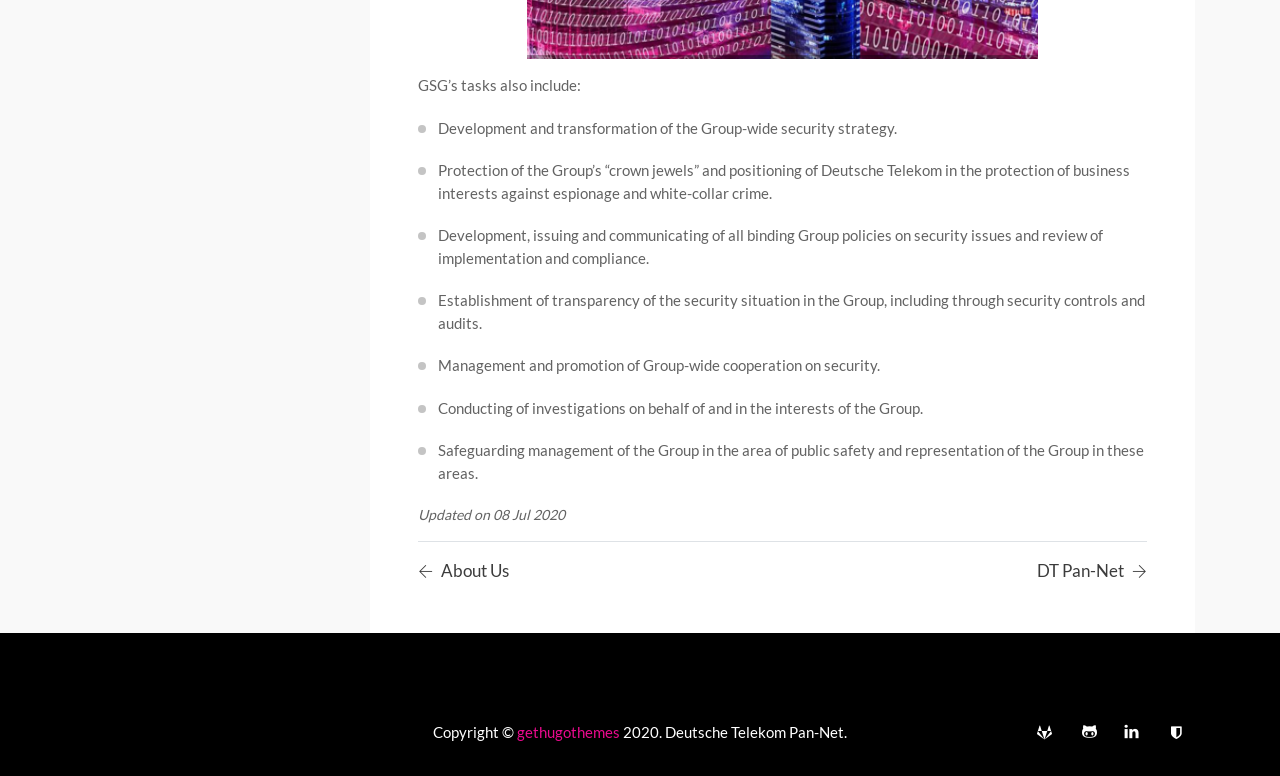Provide the bounding box coordinates in the format (top-left x, top-left y, bottom-right x, bottom-right y). All values are floating point numbers between 0 and 1. Determine the bounding box coordinate of the UI element described as: About Us

[0.327, 0.719, 0.398, 0.754]